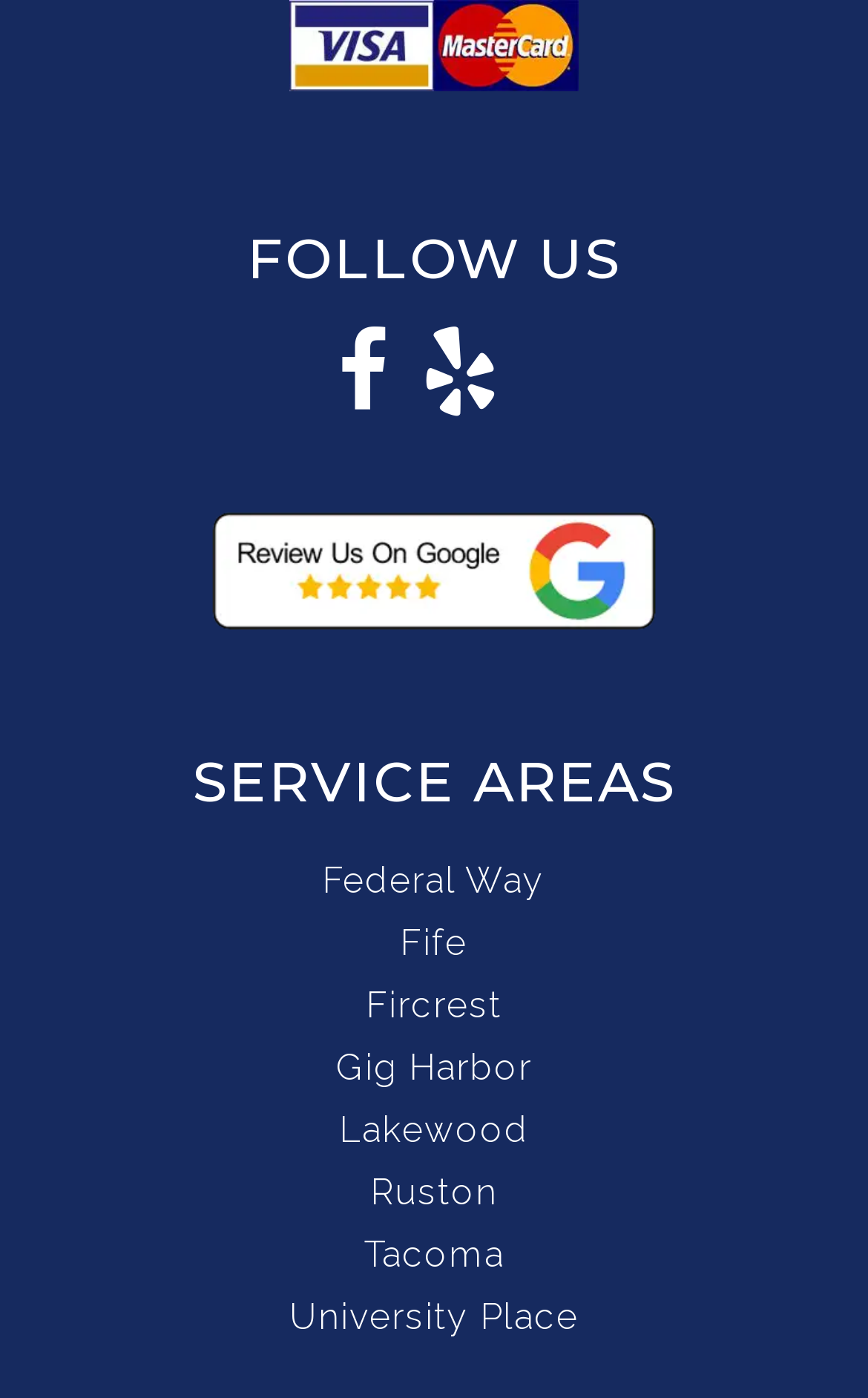Give a one-word or one-phrase response to the question:
How many social media links are there?

2